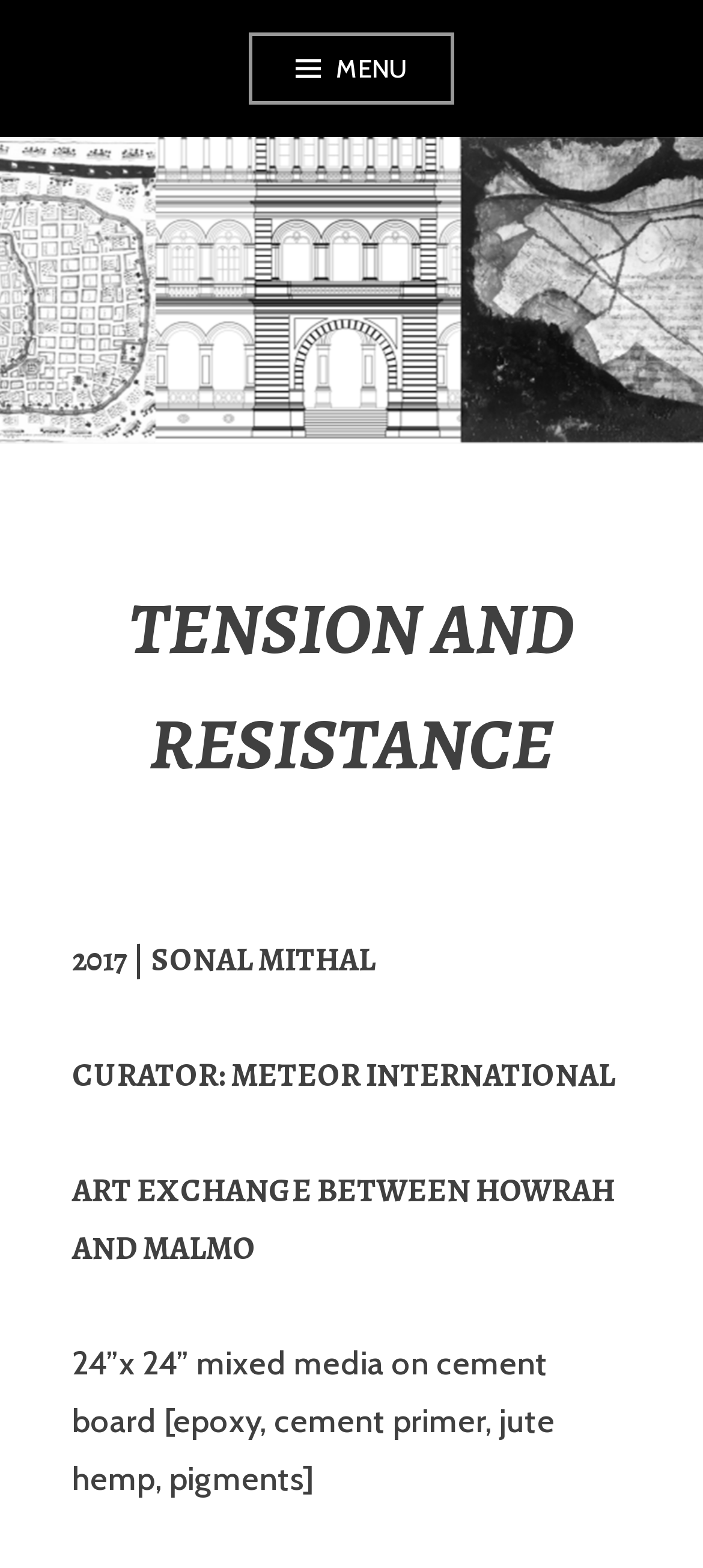What is the year of the art exchange?
Look at the image and respond with a single word or a short phrase.

2017